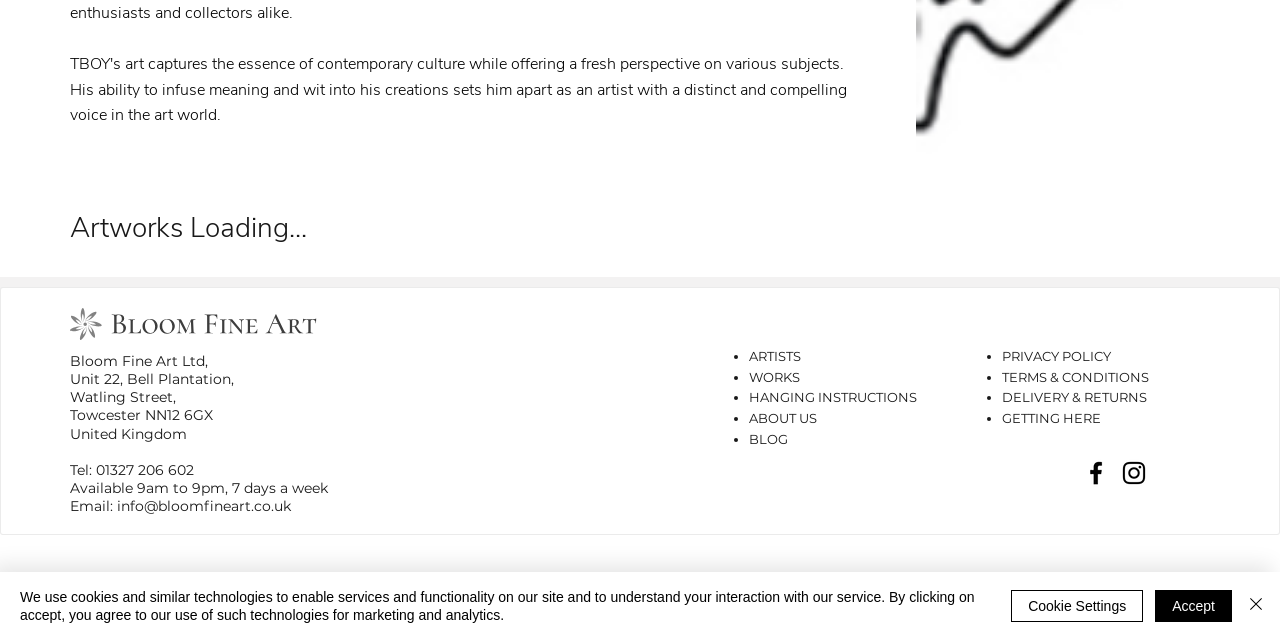Provide the bounding box coordinates of the HTML element this sentence describes: "TERMS & CONDITIONS". The bounding box coordinates consist of four float numbers between 0 and 1, i.e., [left, top, right, bottom].

[0.783, 0.576, 0.897, 0.601]